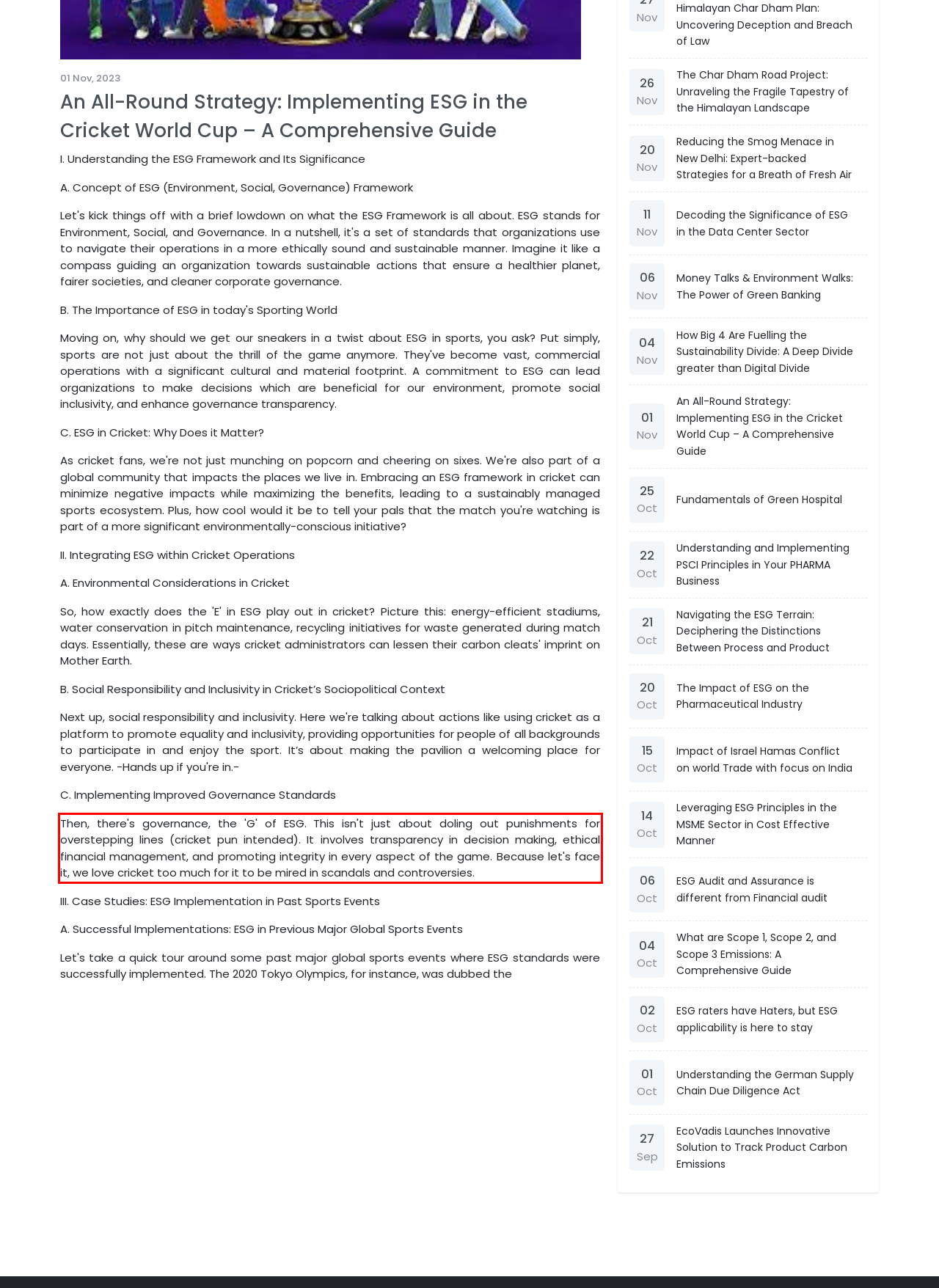Please perform OCR on the text within the red rectangle in the webpage screenshot and return the text content.

Then, there's governance, the 'G' of ESG. This isn't just about doling out punishments for overstepping lines (cricket pun intended). It involves transparency in decision making, ethical financial management, and promoting integrity in every aspect of the game. Because let's face it, we love cricket too much for it to be mired in scandals and controversies.